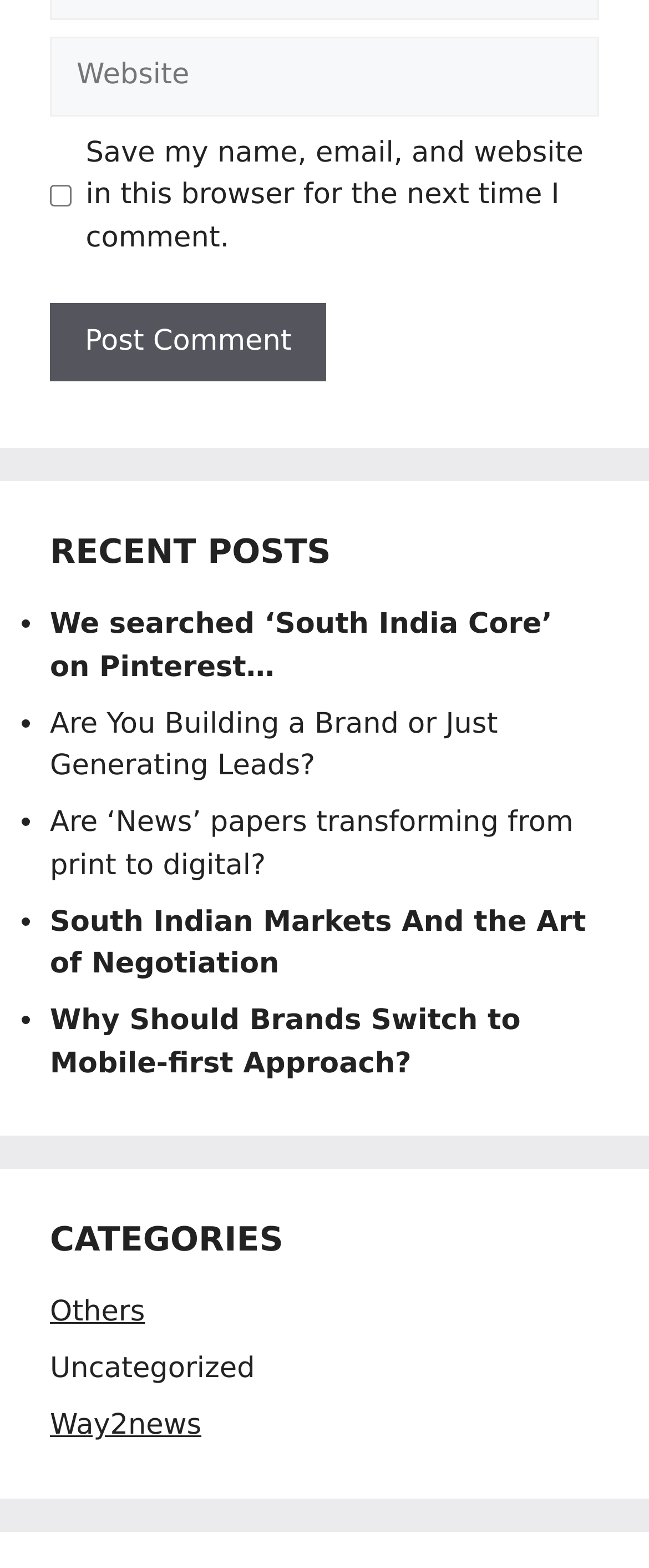Look at the image and write a detailed answer to the question: 
How many categories are listed?

I counted the number of links under the 'CATEGORIES' heading, and there are 3 categories listed.